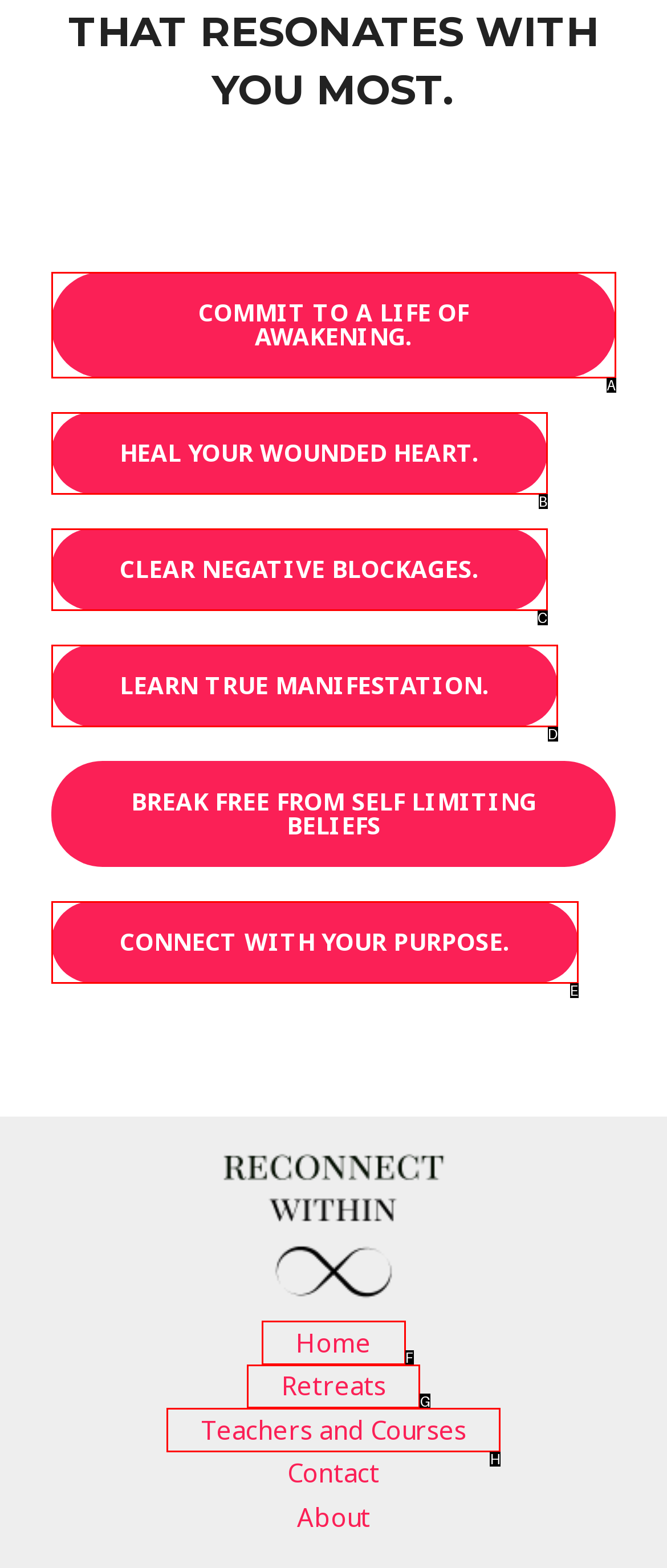Find the option that matches this description: Heal your wounded heart.
Provide the matching option's letter directly.

B